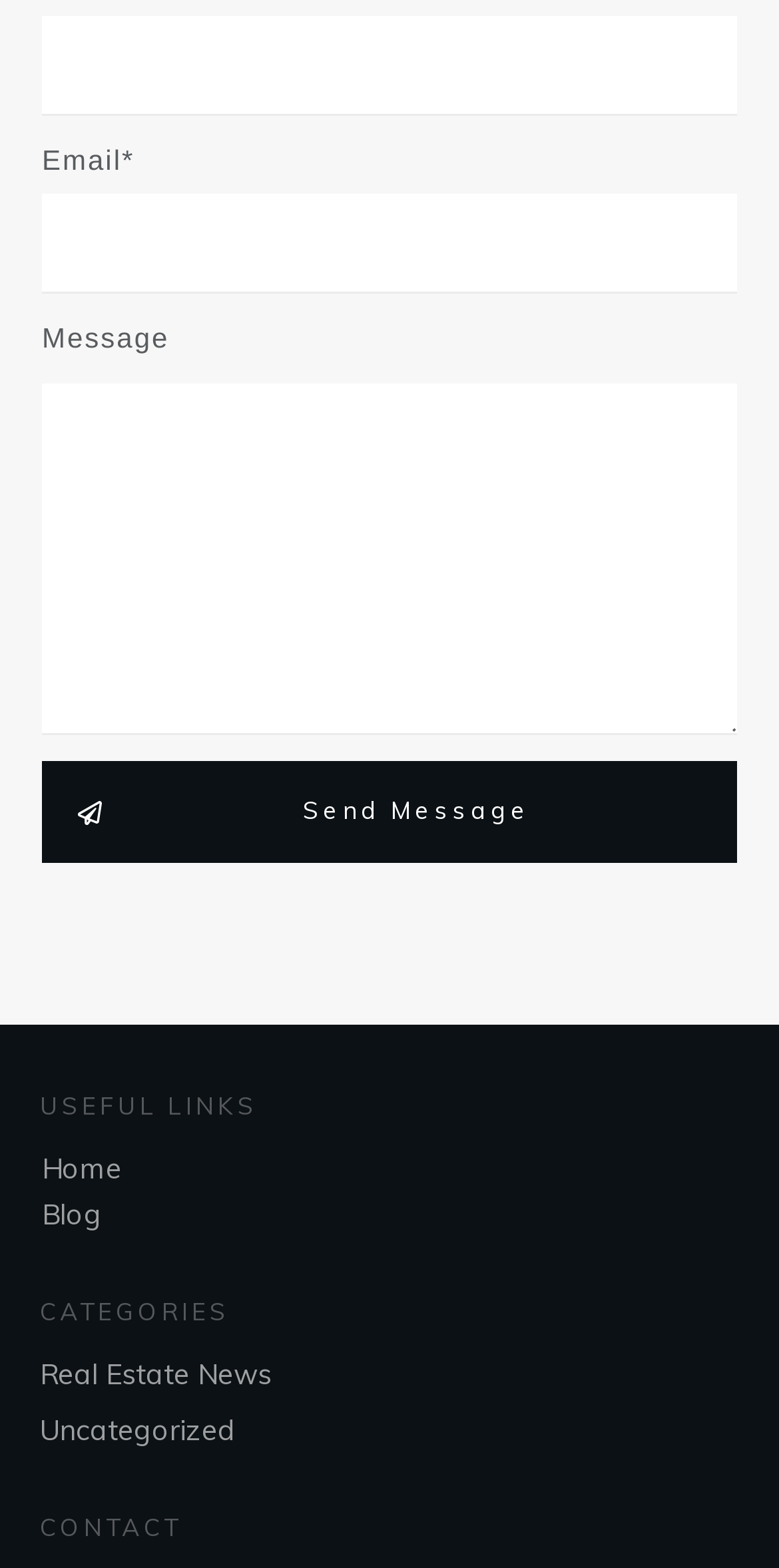Please identify the bounding box coordinates of the area that needs to be clicked to fulfill the following instruction: "Click on 'Home'."

None